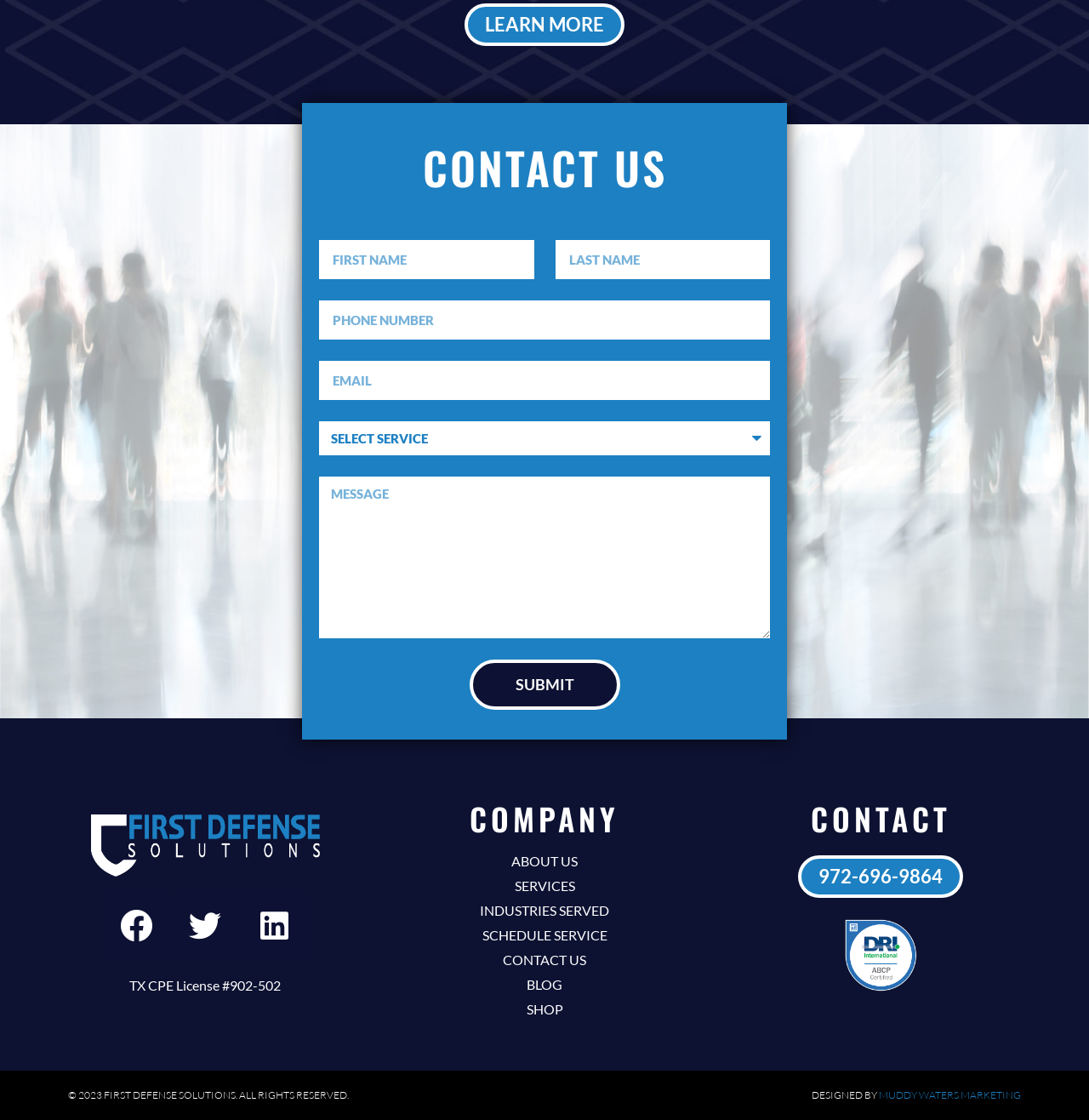Please reply to the following question with a single word or a short phrase:
What is the company's phone number?

972-696-9864